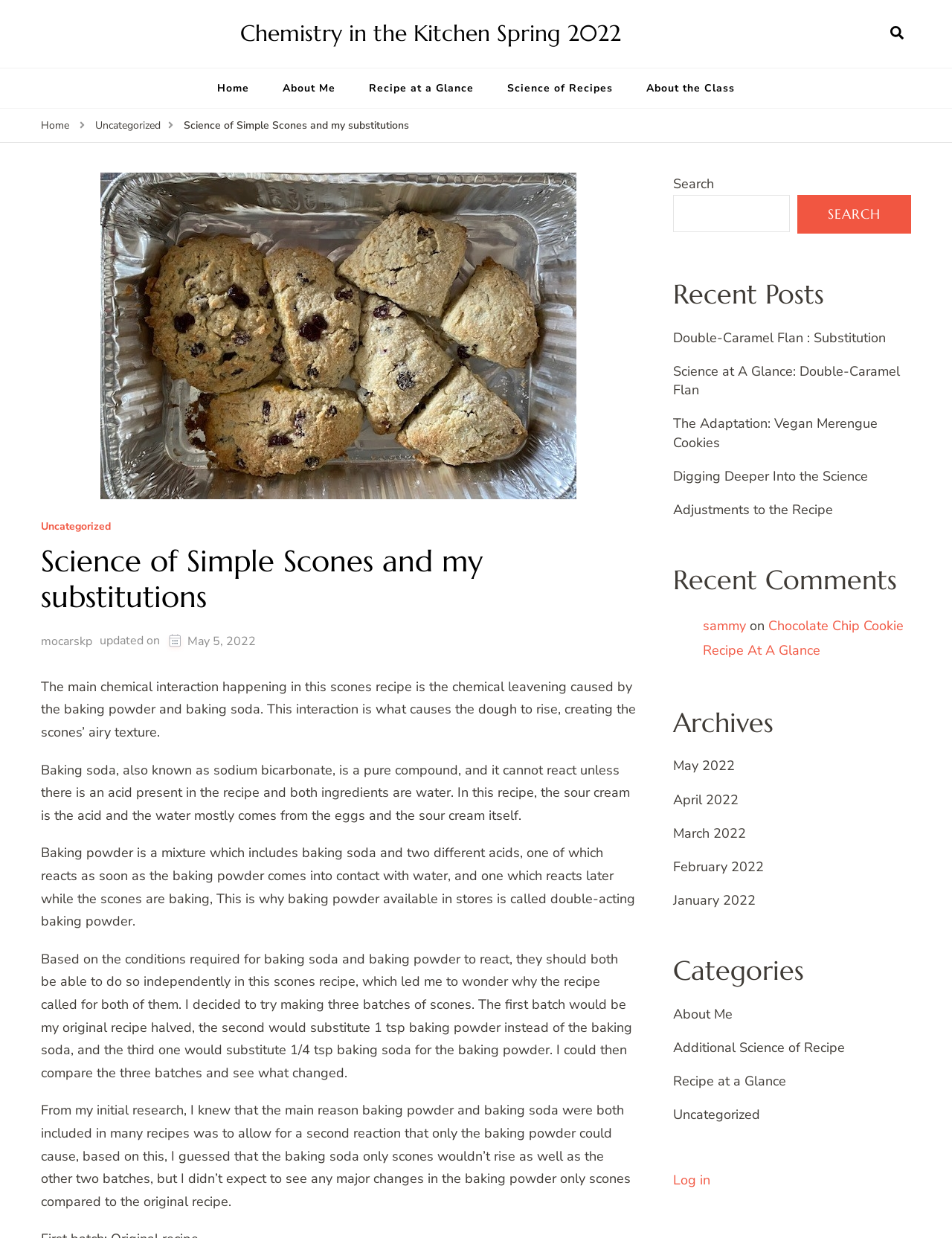What is the purpose of baking powder in the recipe?
Please look at the screenshot and answer using one word or phrase.

double-acting